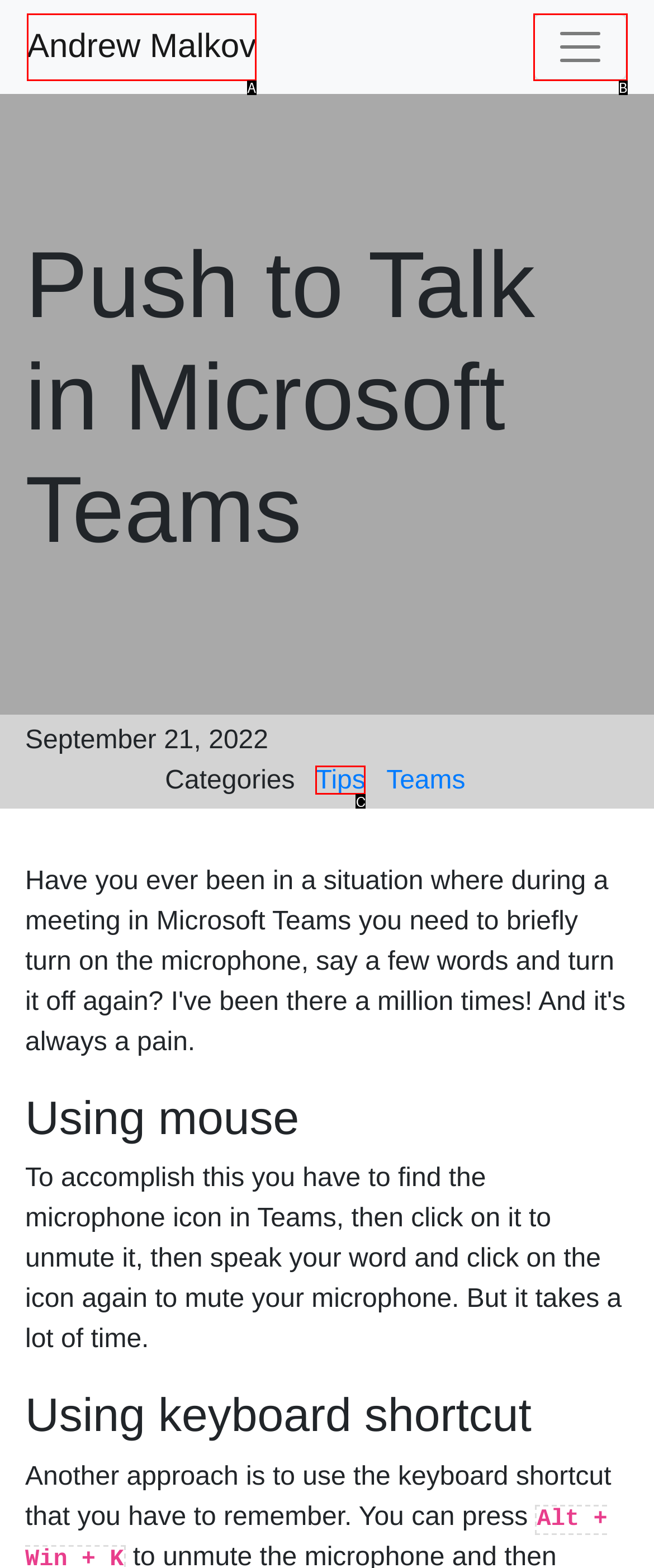Examine the description: Andrew Malkov and indicate the best matching option by providing its letter directly from the choices.

A